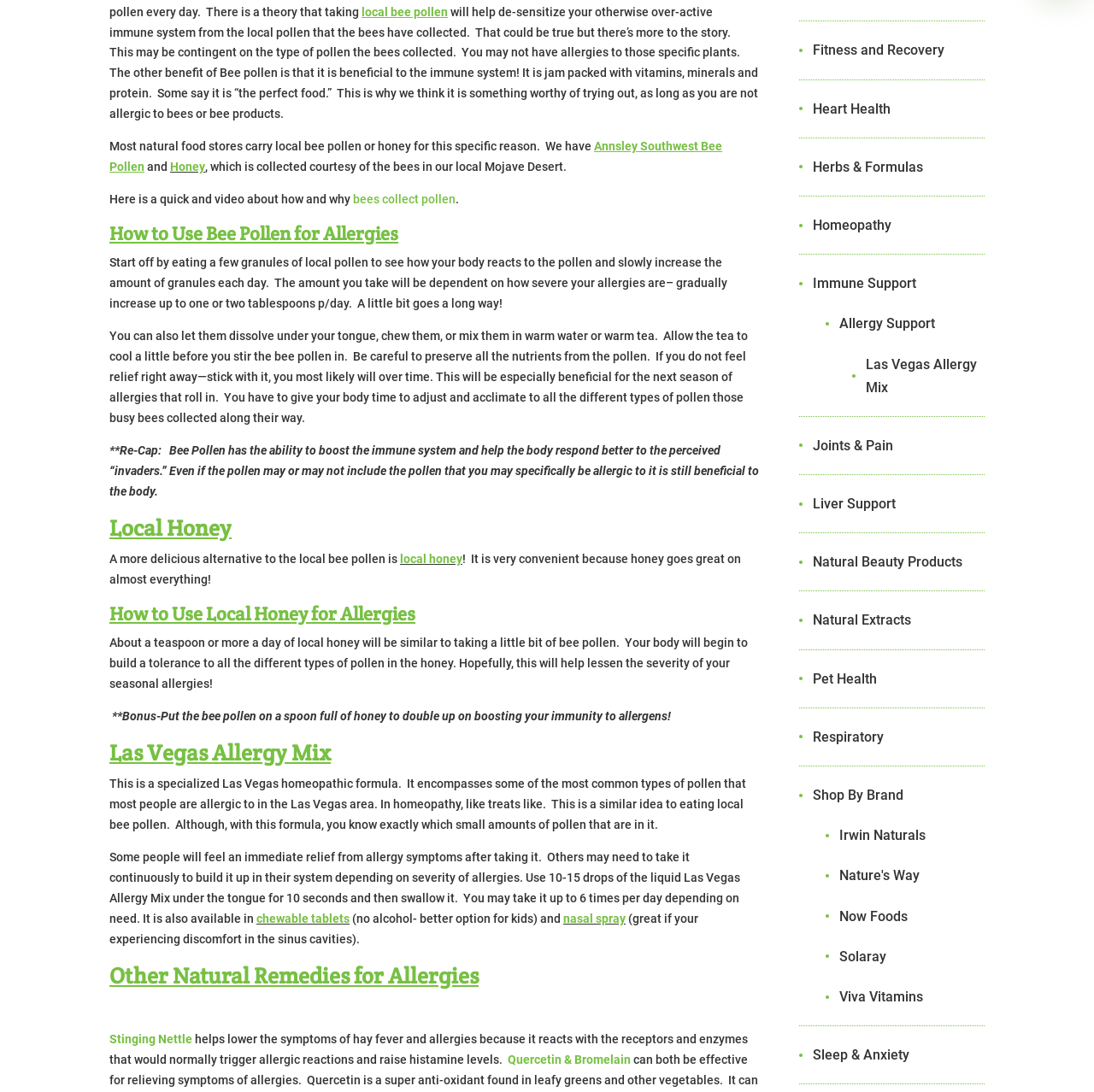What is the benefit of bee pollen for allergies?
Please provide a comprehensive answer based on the contents of the image.

According to the webpage, bee pollen has the ability to boost the immune system and help the body respond better to the perceived 'invaders', which can help alleviate allergy symptoms.